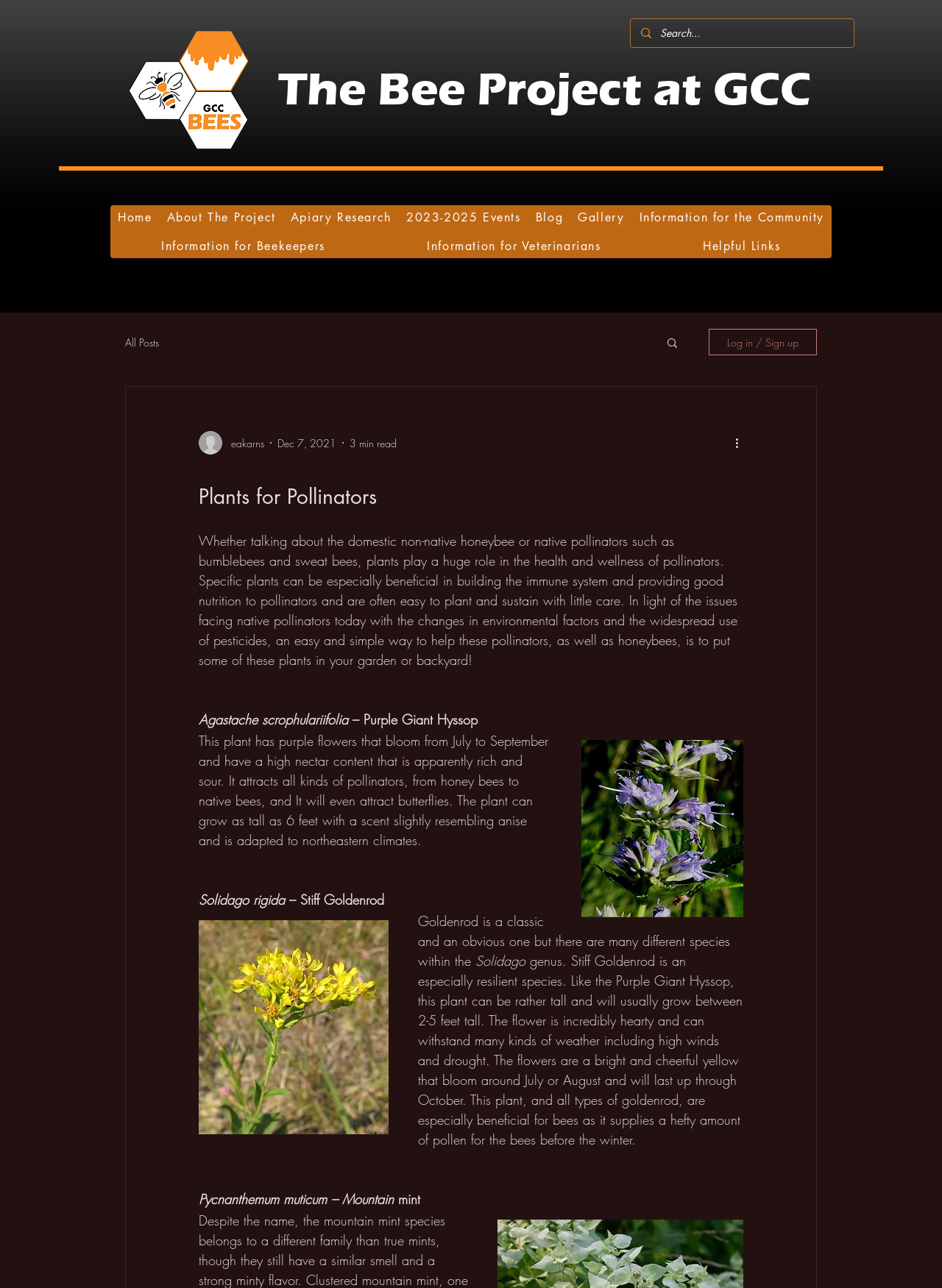Determine the bounding box coordinates of the UI element that matches the following description: "Information for the Community". The coordinates should be four float numbers between 0 and 1 in the format [left, top, right, bottom].

[0.671, 0.159, 0.883, 0.178]